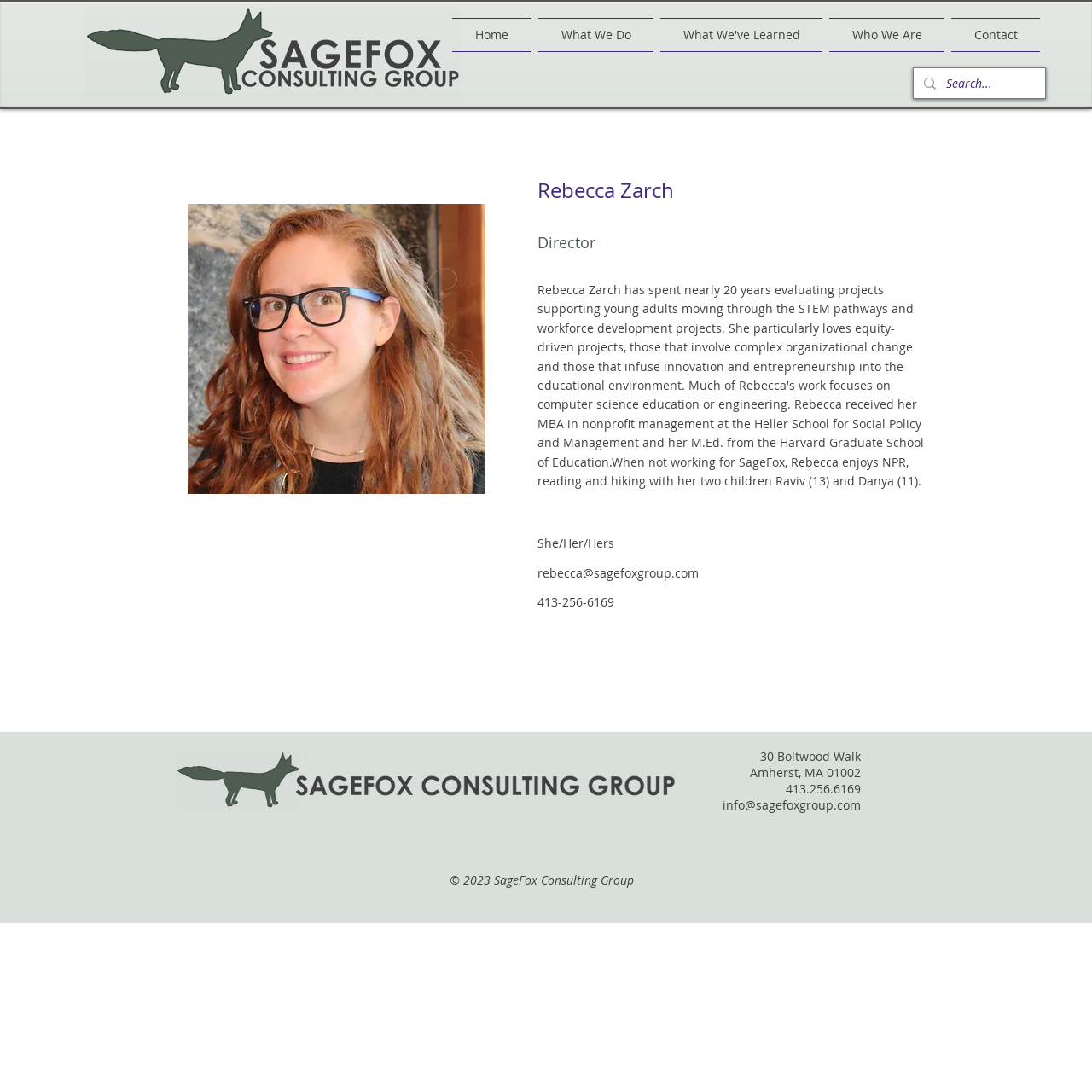How can you contact Rebecca Zarch?
Respond to the question with a single word or phrase according to the image.

rebecca@sagefoxgroup.com